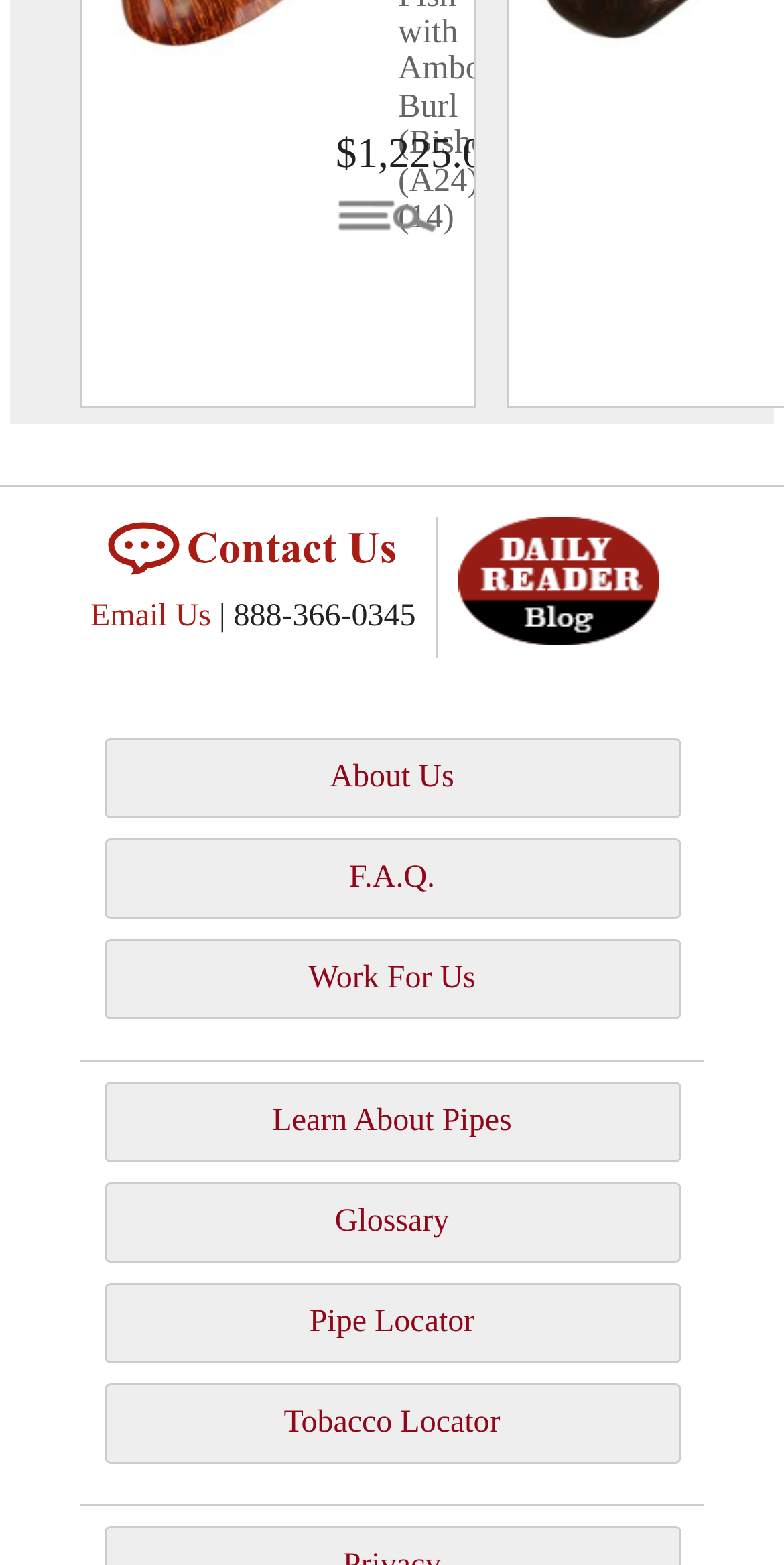Could you find the bounding box coordinates of the clickable area to complete this instruction: "Get the best price"?

None